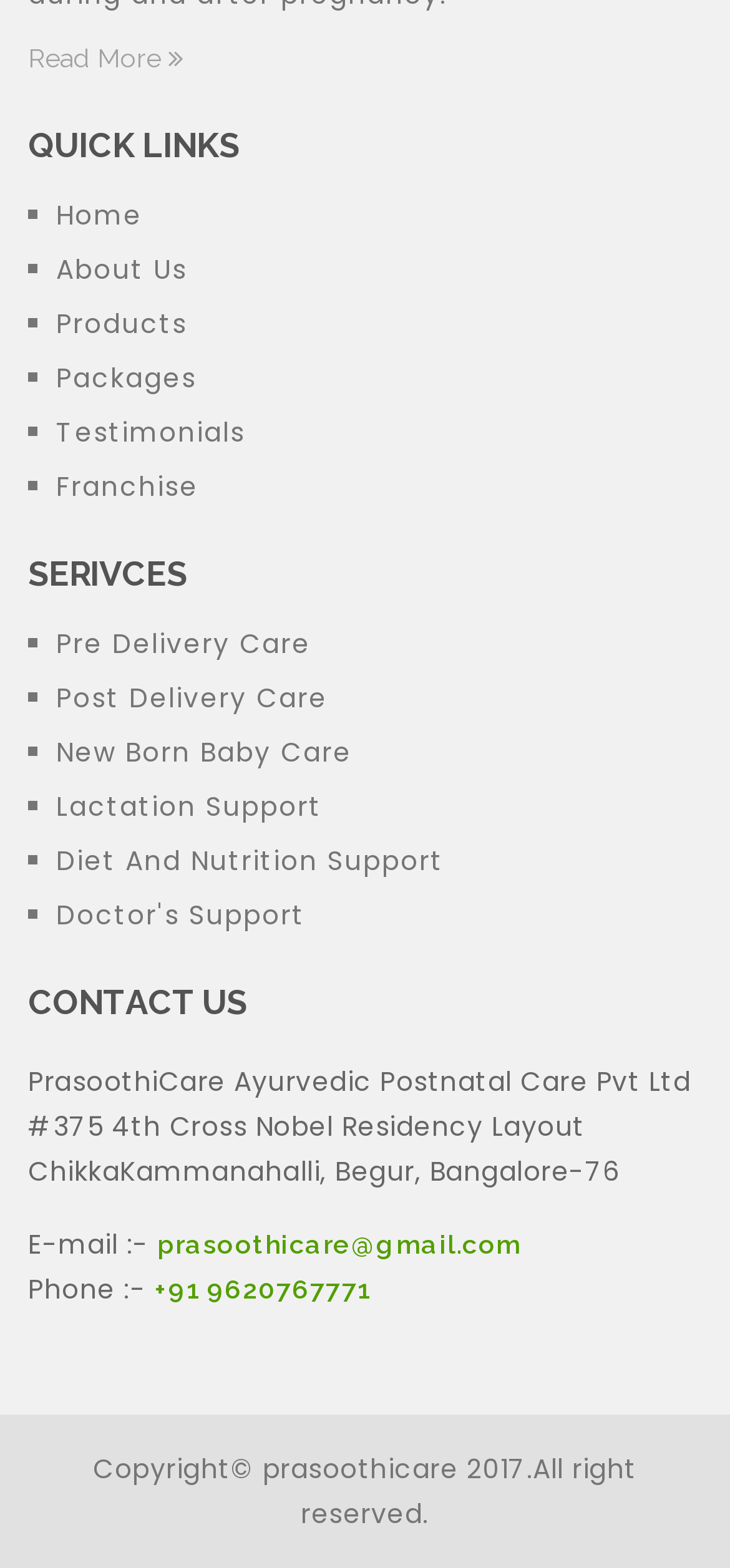Please determine the bounding box coordinates of the element to click in order to execute the following instruction: "go to top of the page". The coordinates should be four float numbers between 0 and 1, specified as [left, top, right, bottom].

None